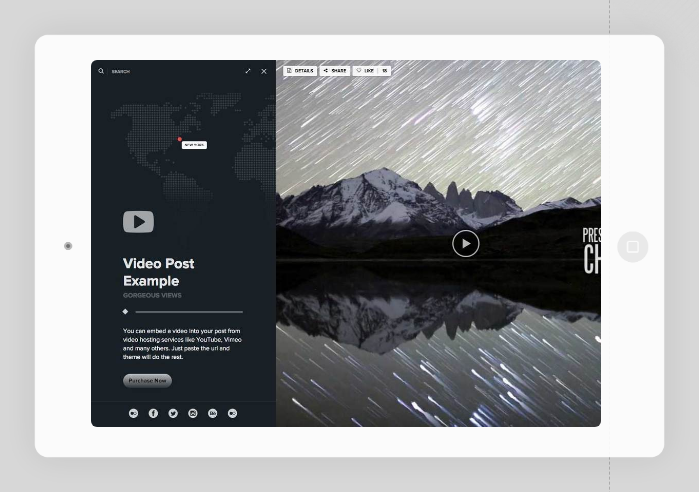Provide a comprehensive description of the image.

This image showcases a beautifully designed user interface for a video post example, displayed on a white tablet device. The left side features a dark-themed navigation menu marked with a world map design, embodying a sleek, modern aesthetic. It prominently includes a video playback button, along with a title and description emphasizing the gorgeous views that this video post presents.

On the right side, a stunning visual is presented, depicting a starry night sky reflected on a tranquil body of water amidst mountainous terrain, enhancing the serene theme. A play button is centrally situated on the video, indicating interactivity. Above the video area, options for additional settings and interactions can be seen, enhancing the overall user experience. The layout suggests a focus on visual storytelling, inviting users to engage with the beautiful content seamlessly.